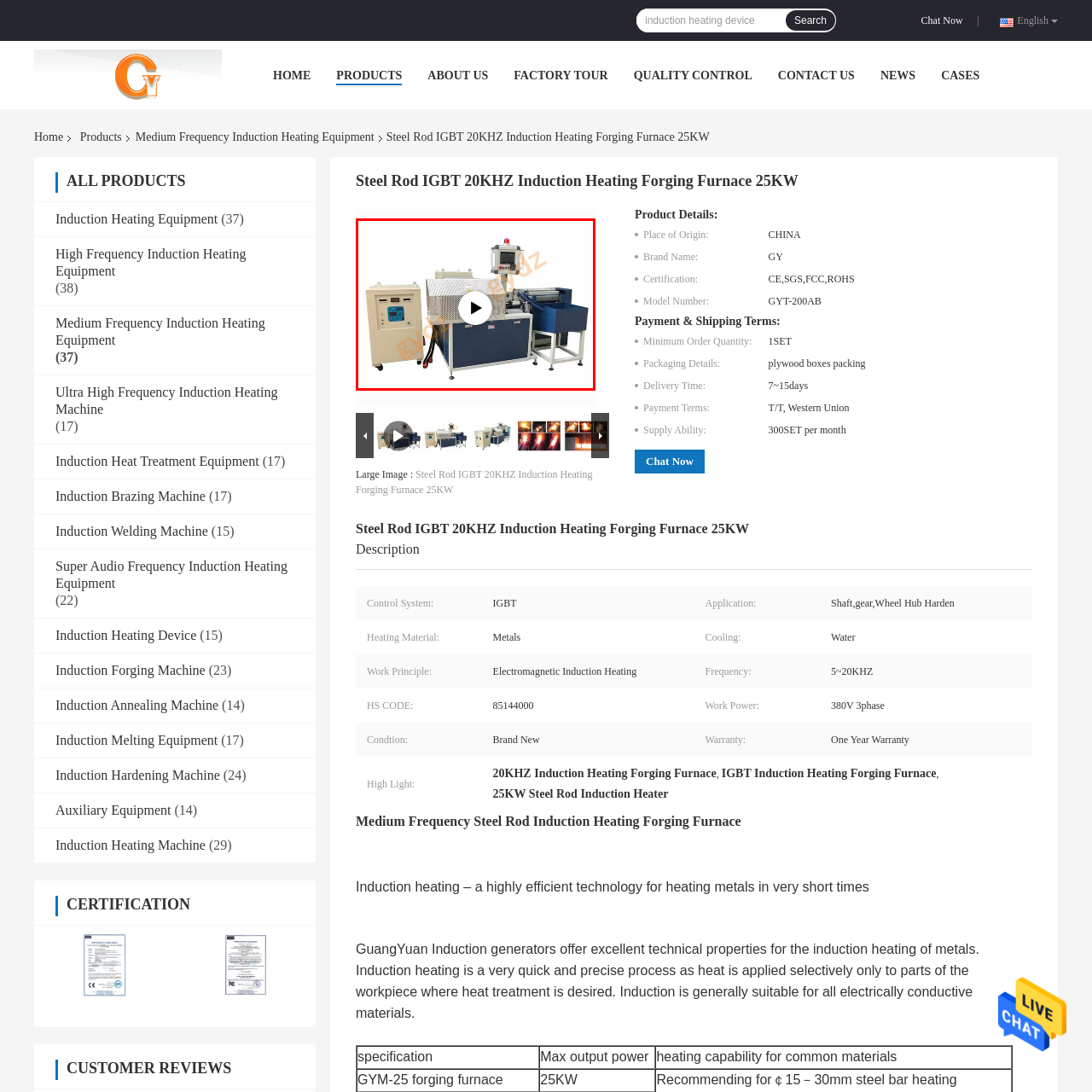What is the purpose of the protective mesh?
Please carefully analyze the image highlighted by the red bounding box and give a thorough response based on the visual information contained within that section.

The protective mesh is likely included to ensure safety, as it encloses the furnace, preventing any potential hazards or accidents during operation.